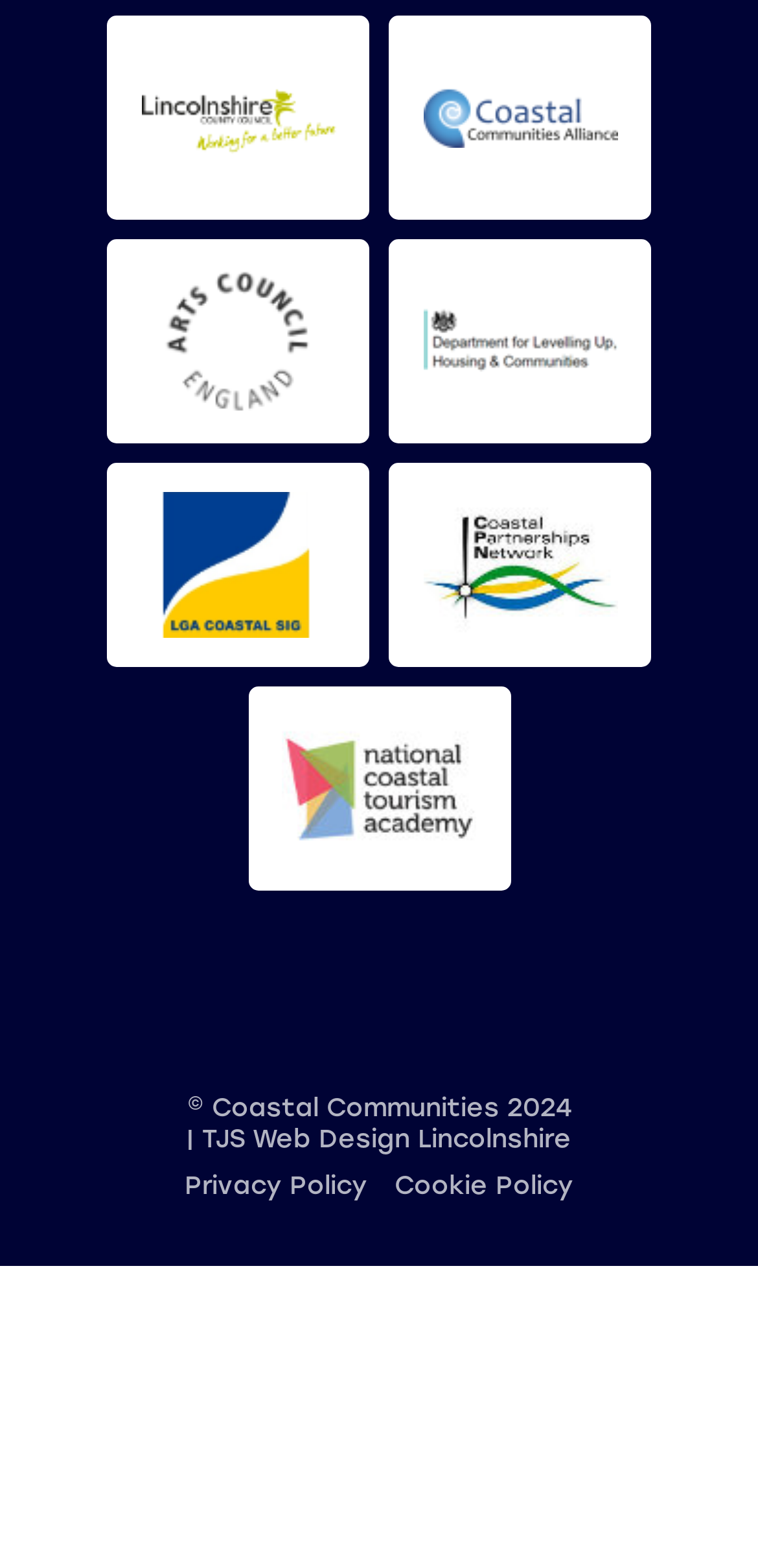From the screenshot, find the bounding box of the UI element matching this description: "aria-label="Partner"". Supply the bounding box coordinates in the form [left, top, right, bottom], each a float between 0 and 1.

[0.513, 0.296, 0.859, 0.426]